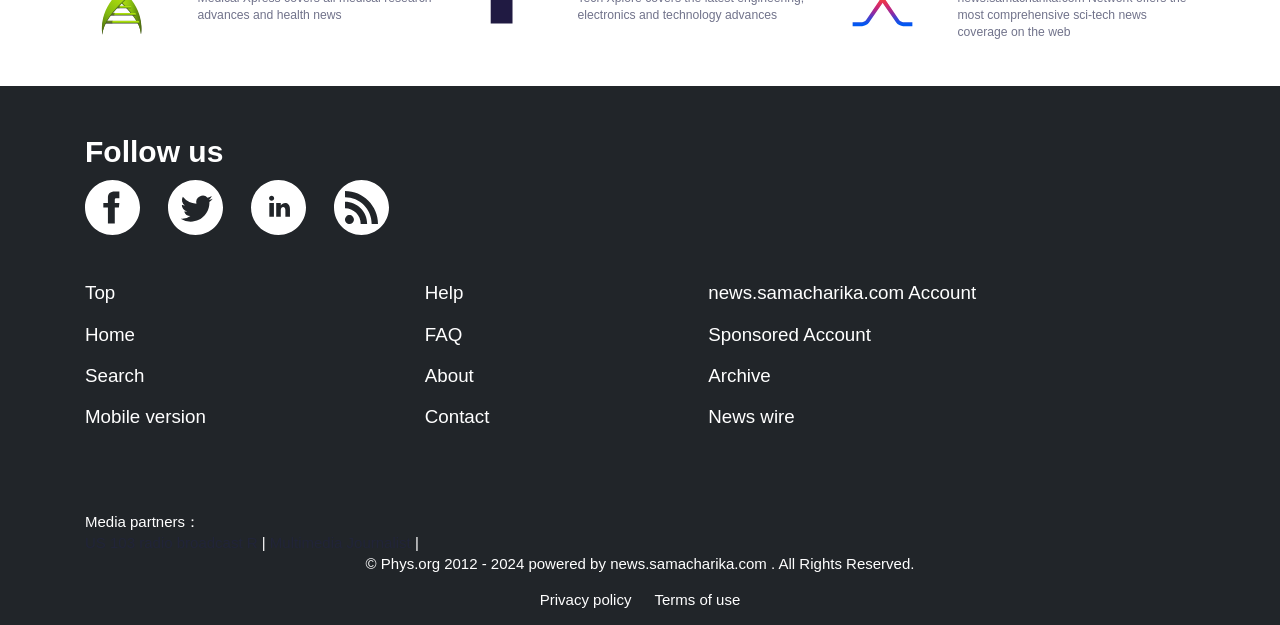Give a one-word or phrase response to the following question: What is the last item in the main menu?

News wire